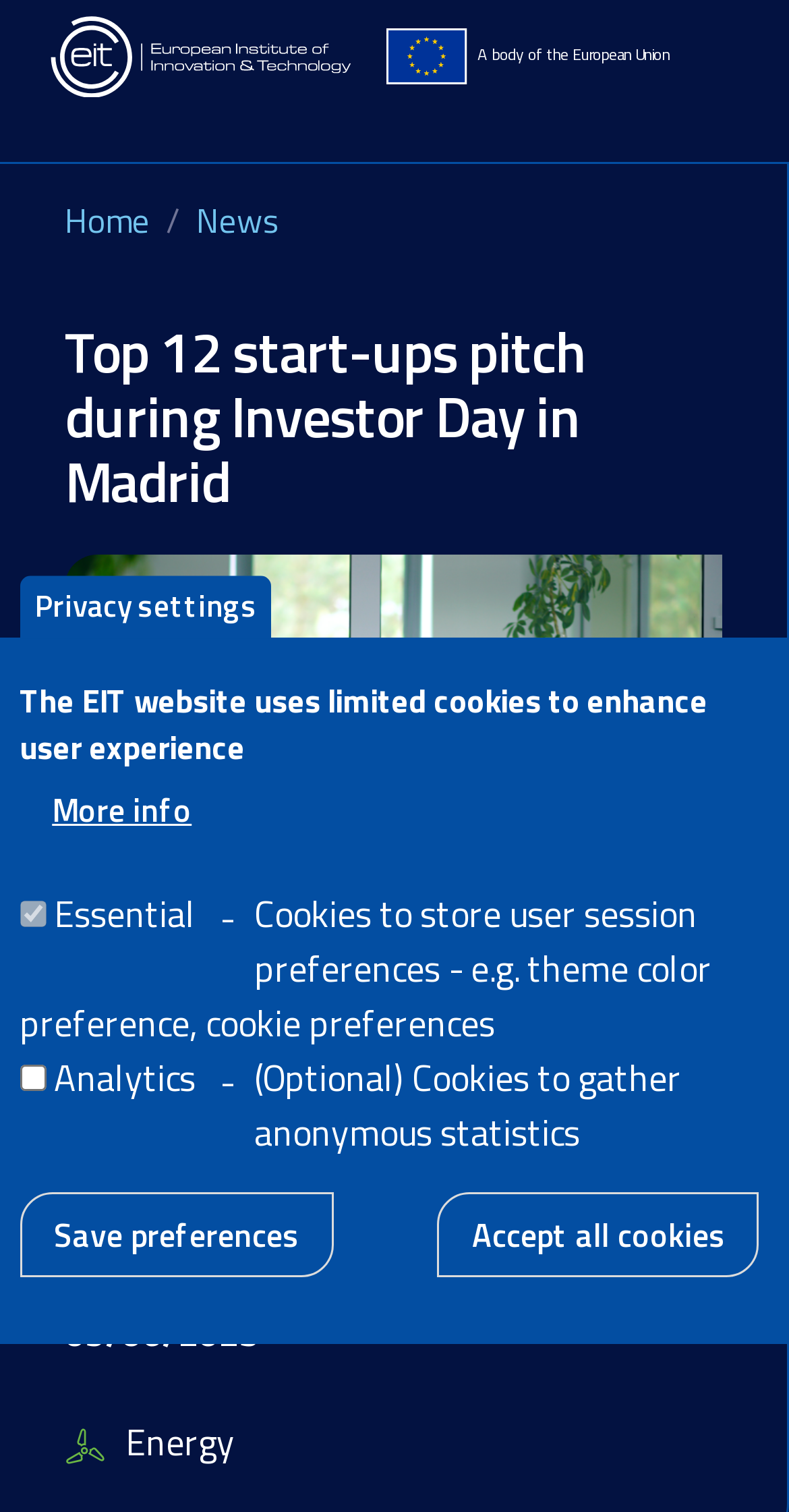How many links are in the site header?
From the screenshot, supply a one-word or short-phrase answer.

2